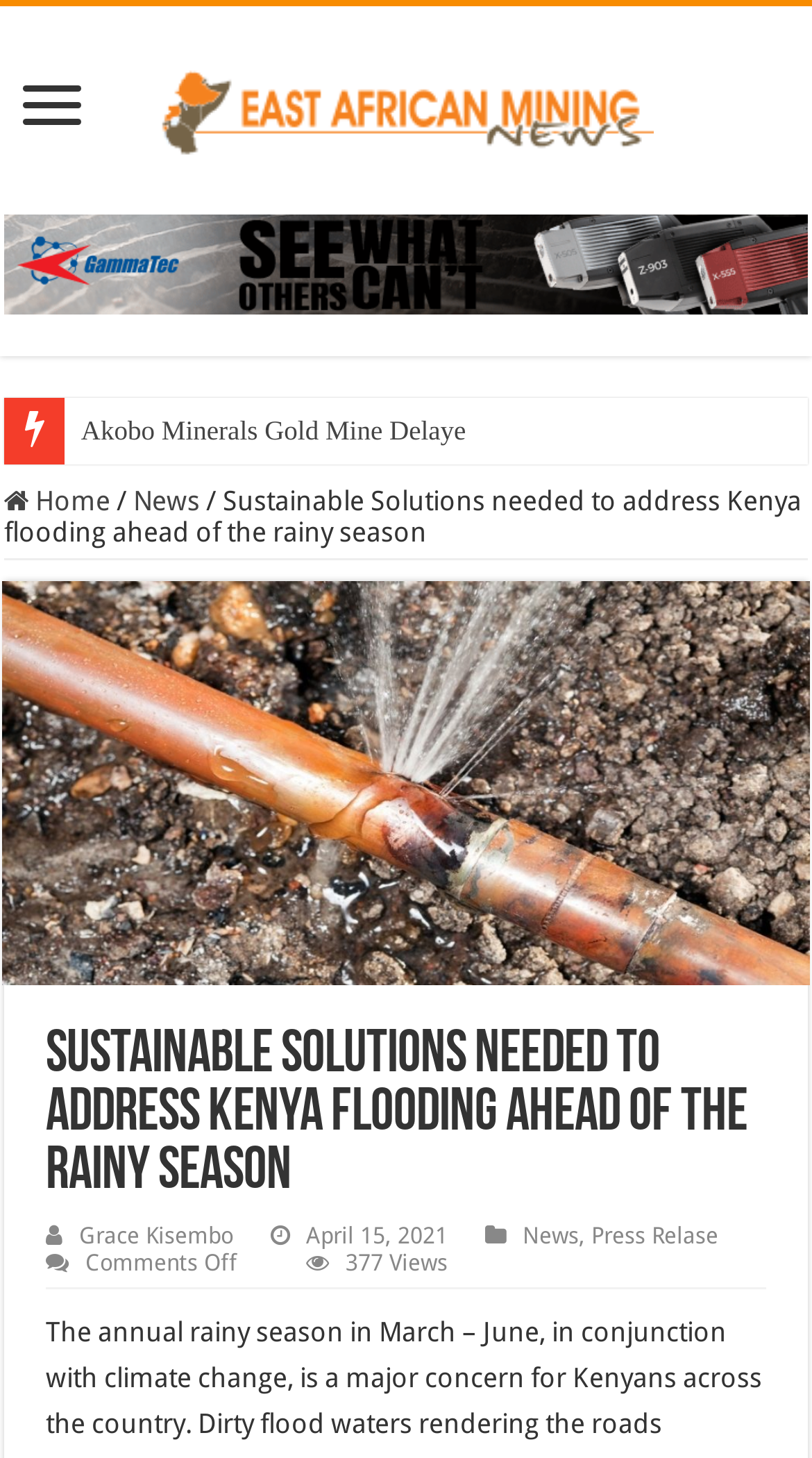Locate the UI element described by Press Relase and provide its bounding box coordinates. Use the format (top-left x, top-left y, bottom-right x, bottom-right y) with all values as floating point numbers between 0 and 1.

[0.728, 0.838, 0.884, 0.857]